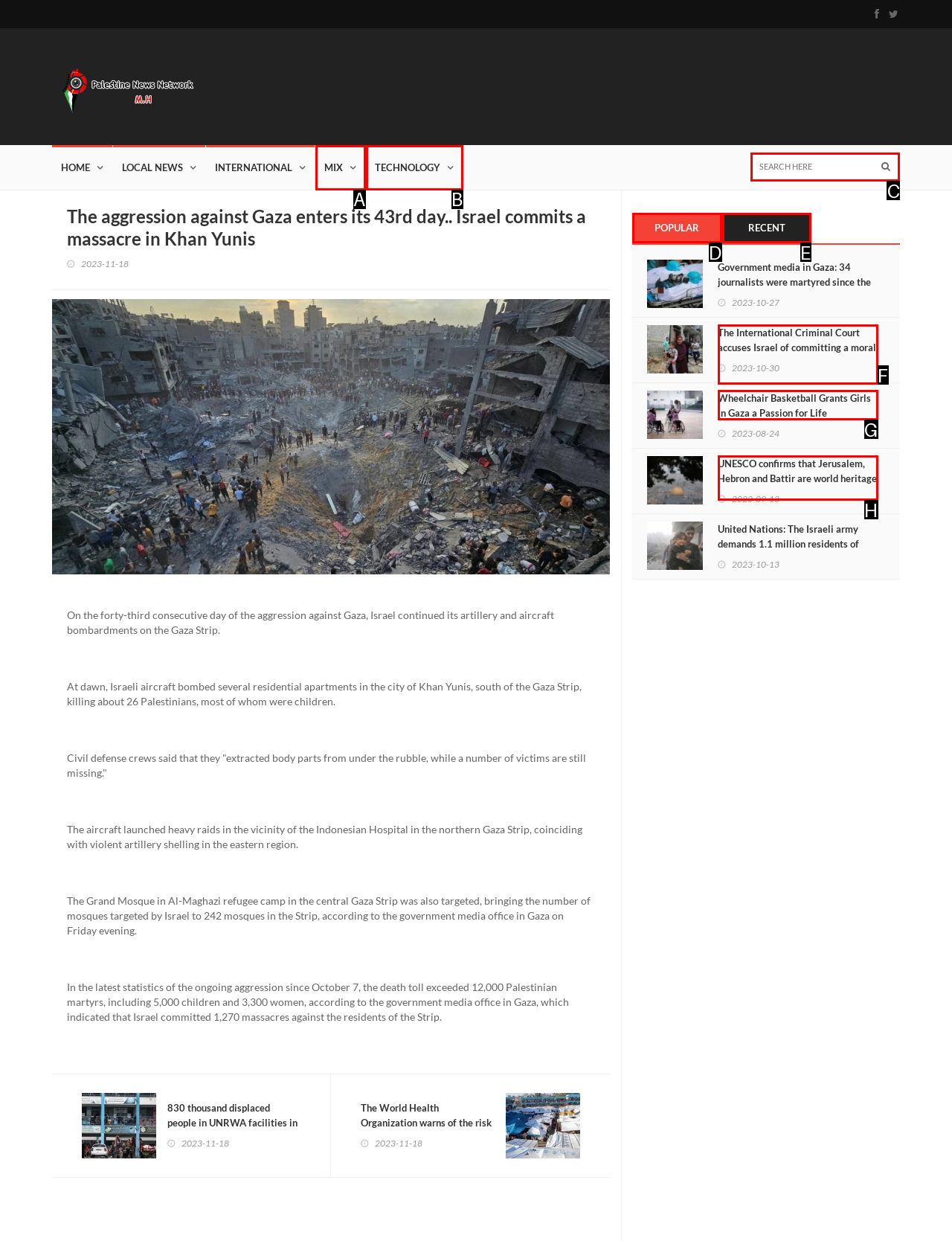Tell me which one HTML element I should click to complete this task: Search here Answer with the option's letter from the given choices directly.

C